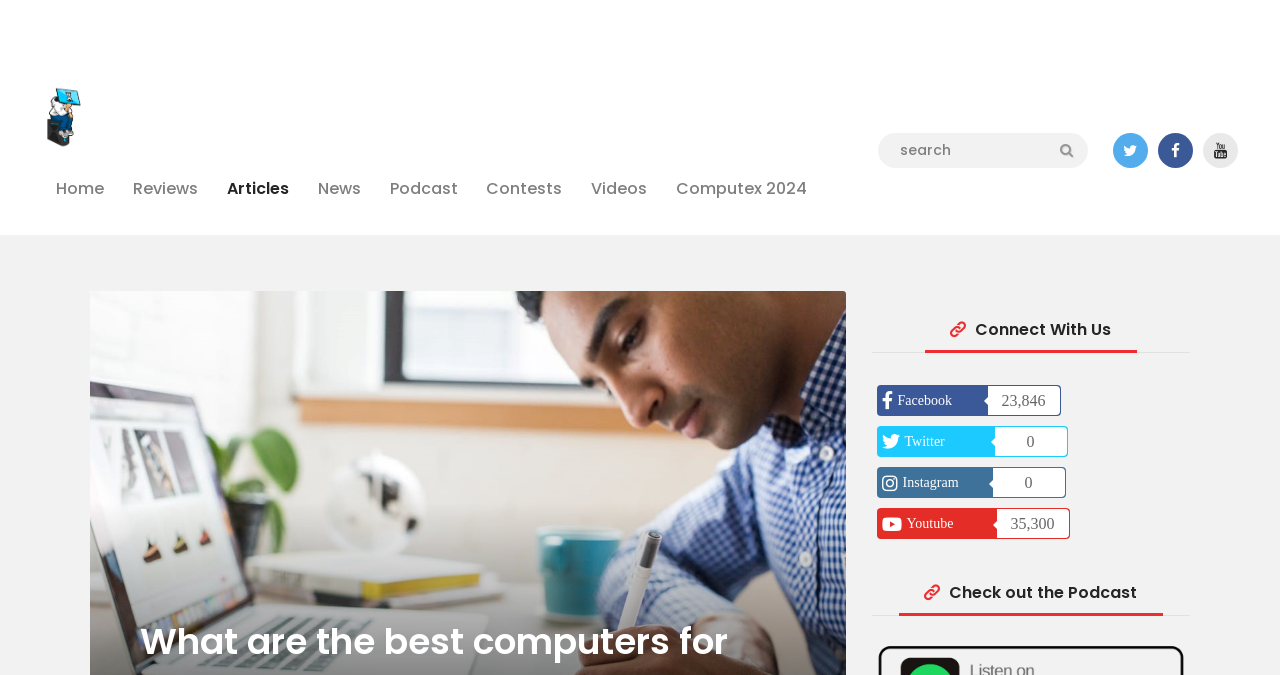Identify the bounding box of the UI element that matches this description: "Videos".

[0.424, 0.55, 0.576, 0.625]